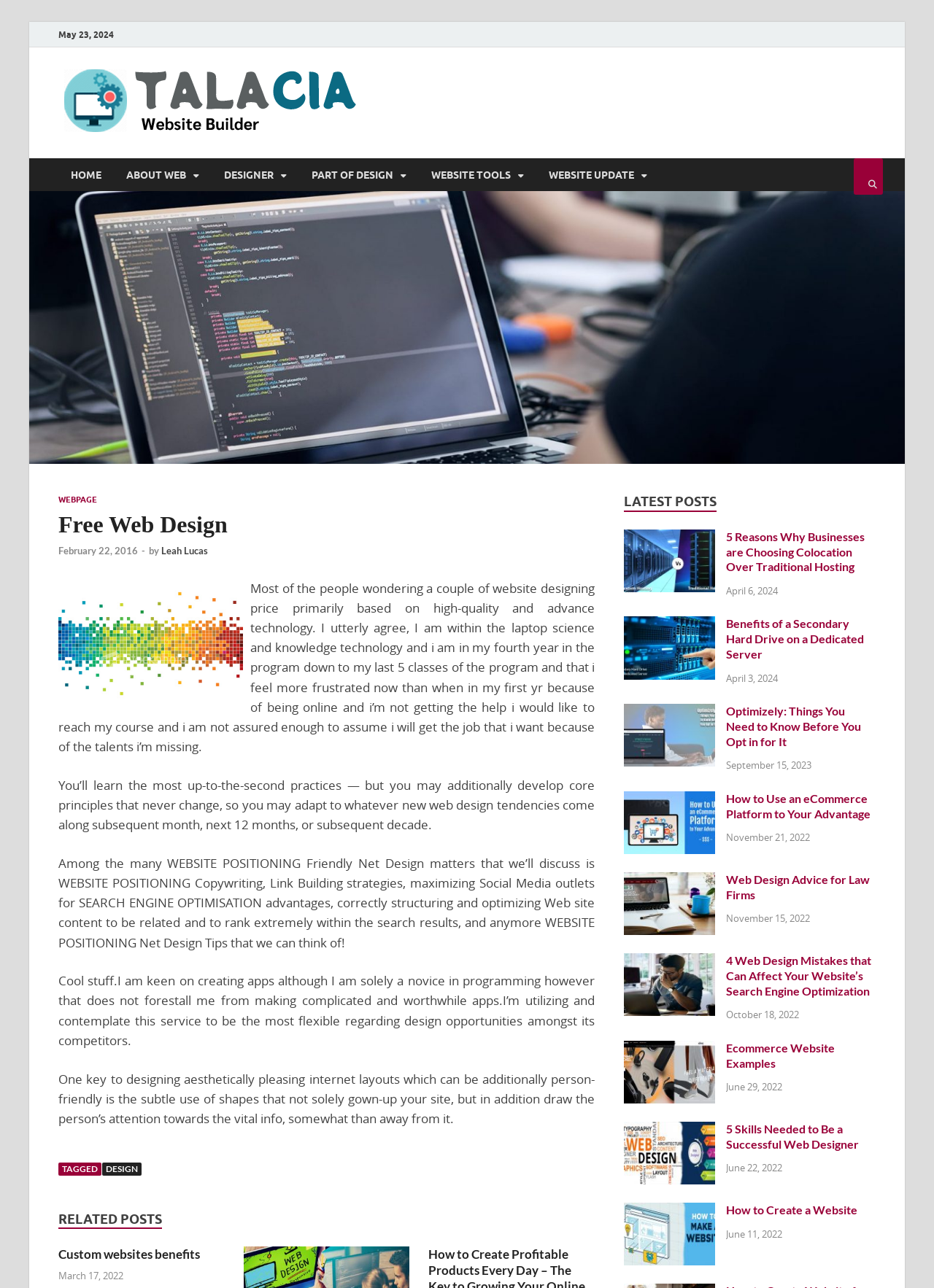What is the topic of the article with the image of a web design?
Please use the image to provide a one-word or short phrase answer.

Free Web Design